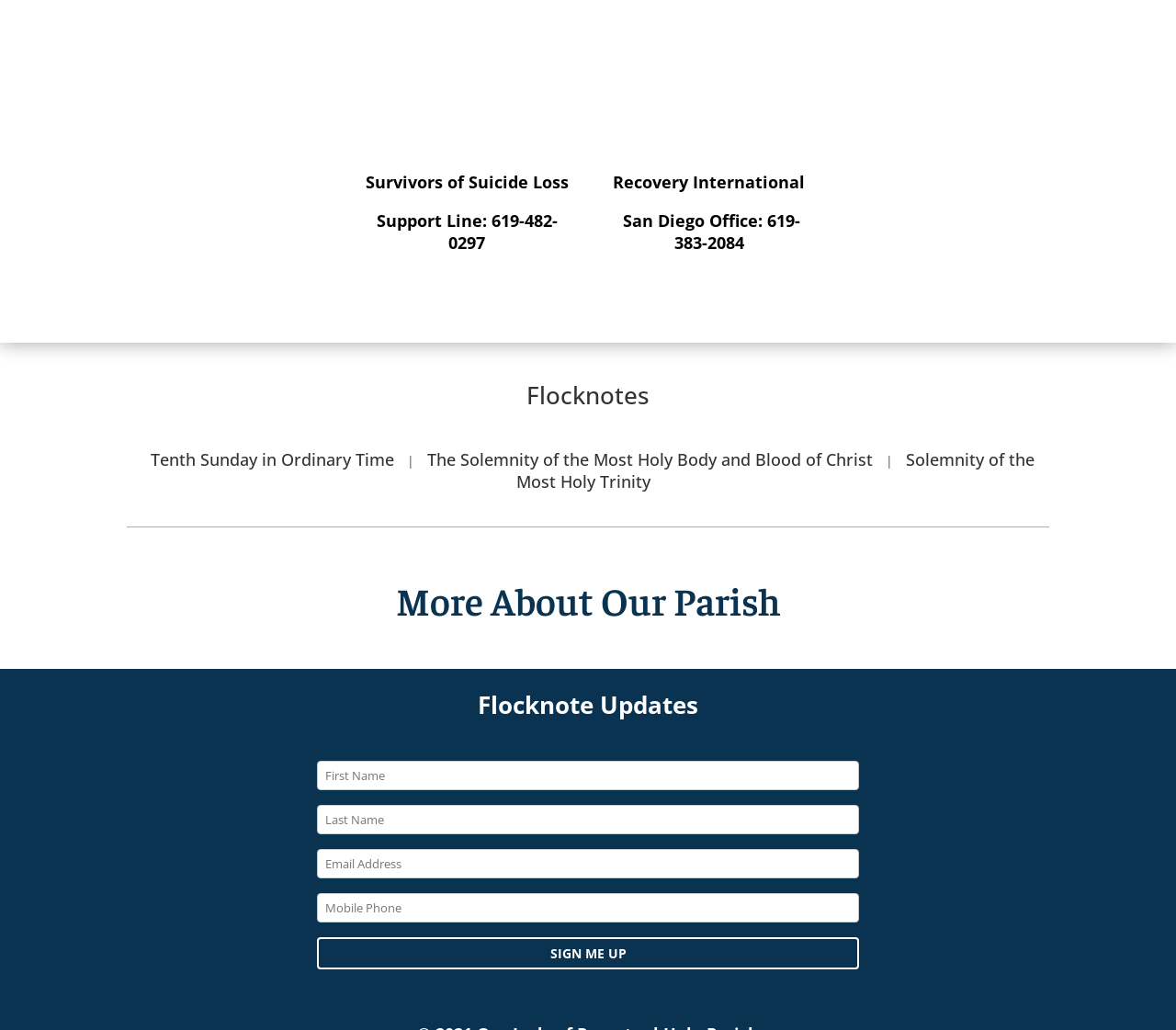Find the bounding box coordinates of the clickable area required to complete the following action: "Call the Support Line".

[0.32, 0.203, 0.474, 0.246]